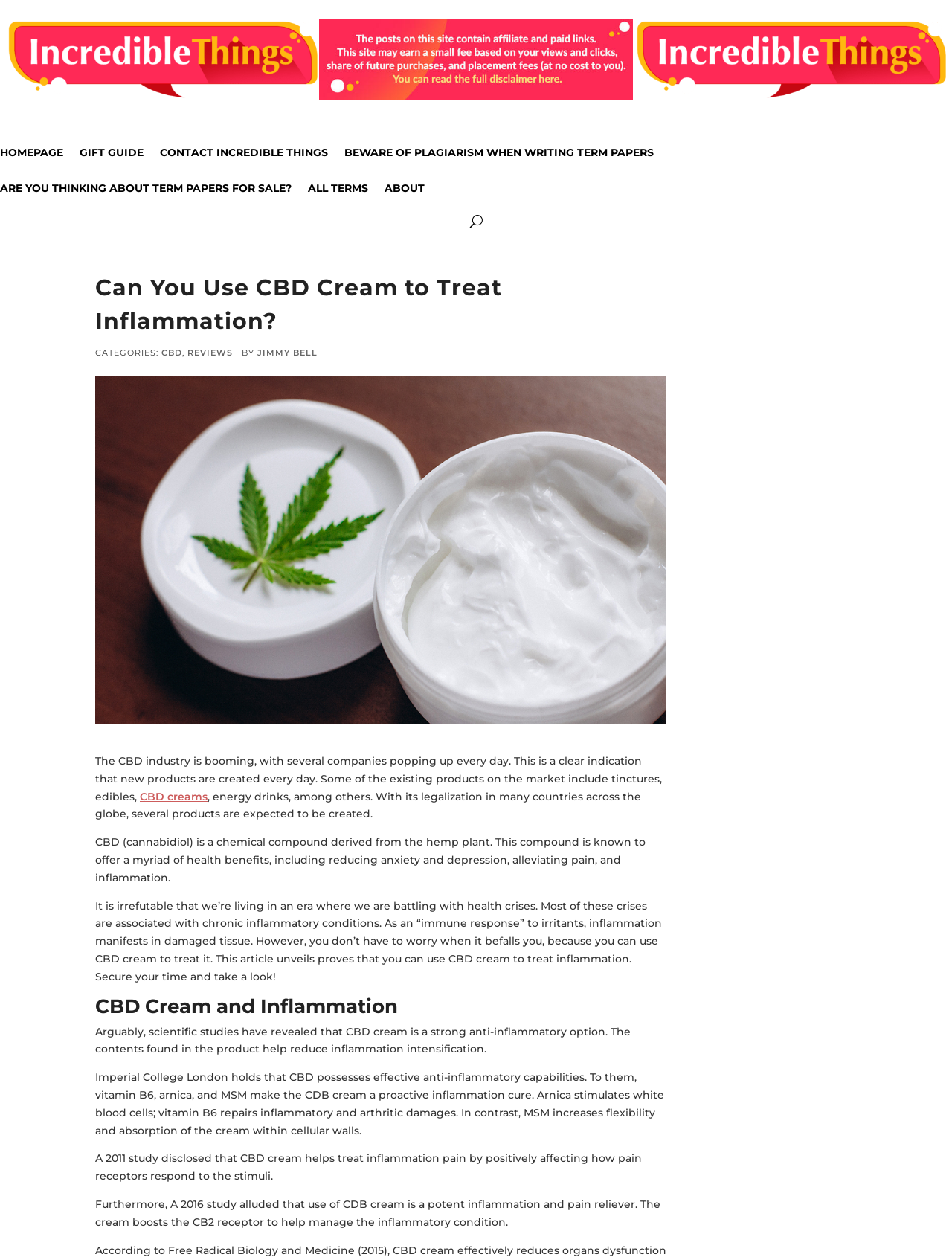Highlight the bounding box coordinates of the region I should click on to meet the following instruction: "Click the 'CBD creams' link".

[0.147, 0.627, 0.218, 0.637]